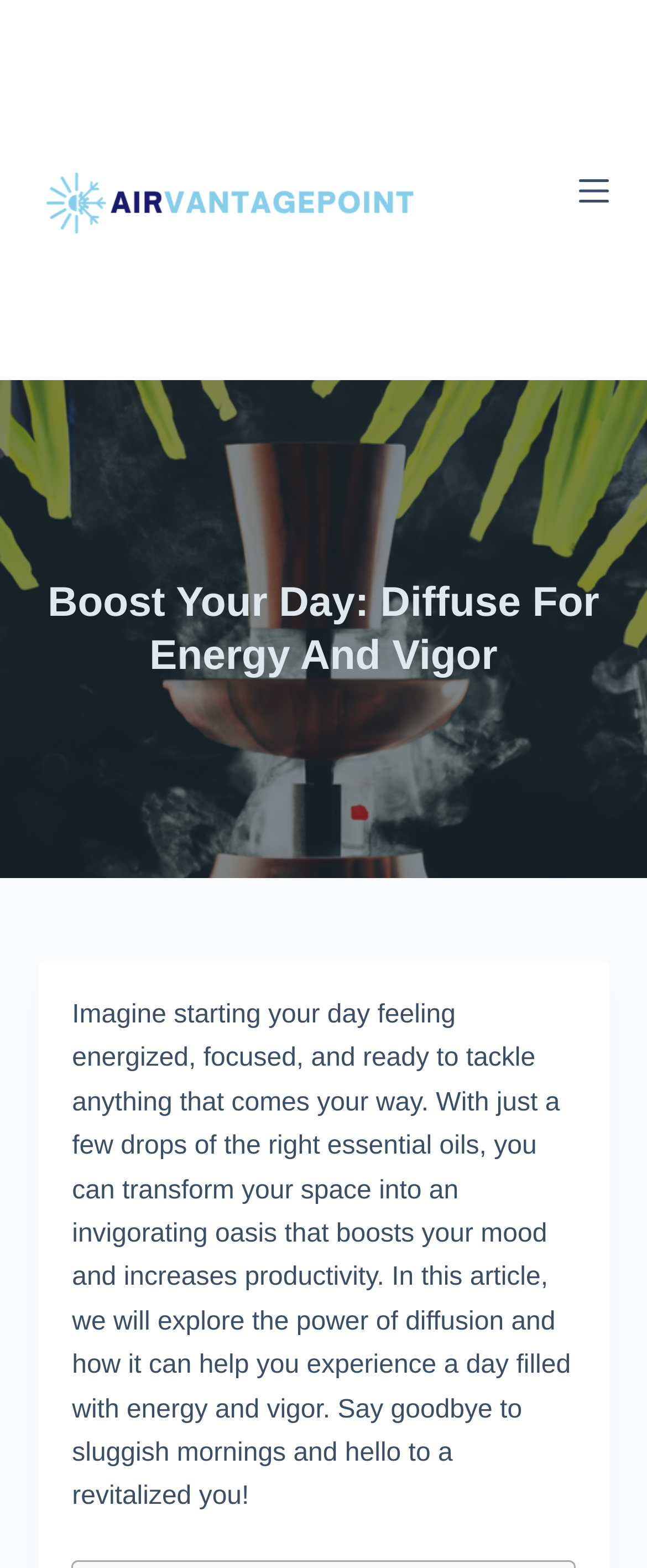Look at the image and give a detailed response to the following question: What is the tone of the article?

The language used in the article, such as 'Imagine starting your day feeling energized', 'transform your space into an invigorating oasis', and 'Say goodbye to sluggish mornings and hello to a revitalized you!' suggests an inspirational and motivational tone, encouraging readers to take action.